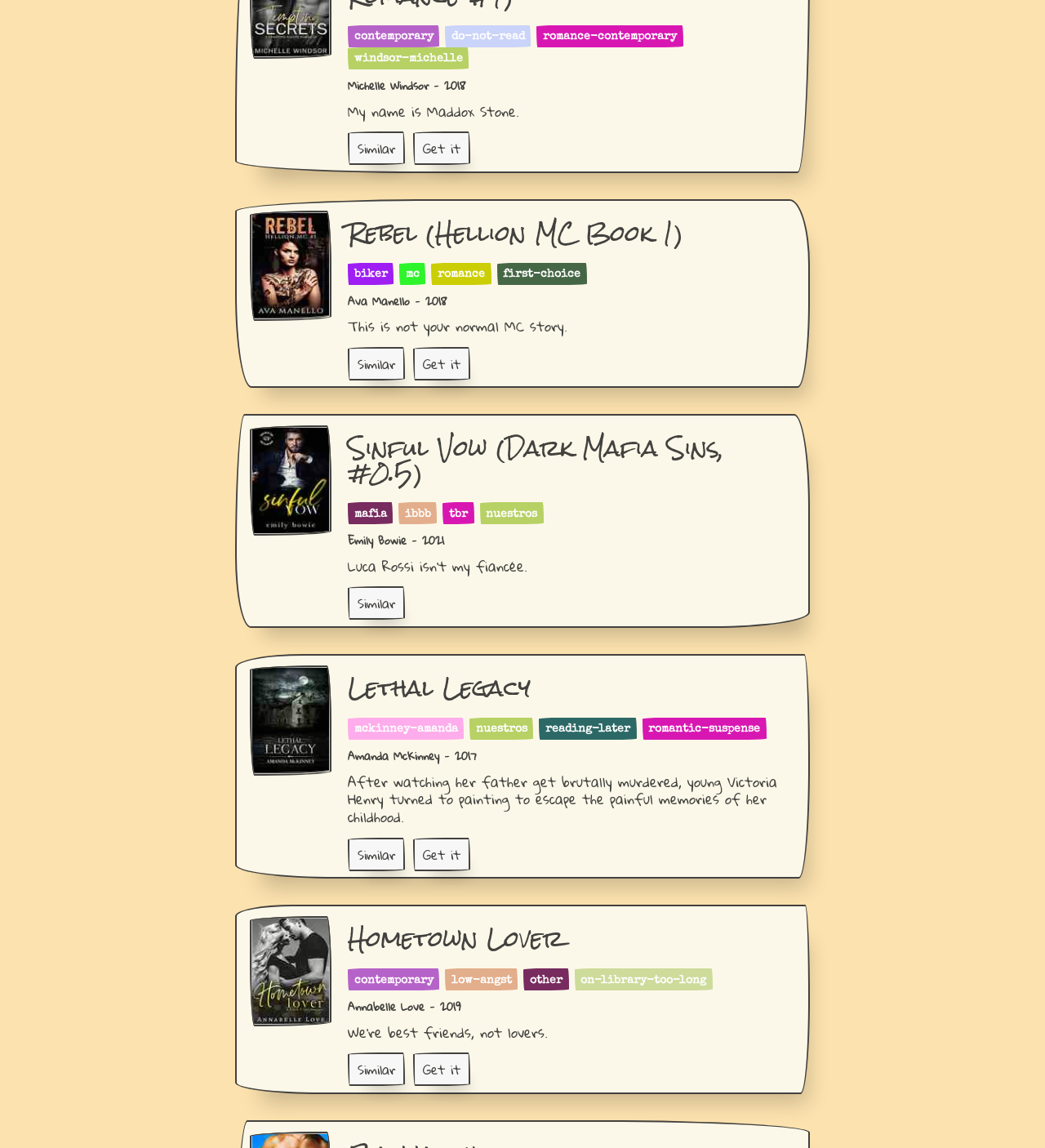What is the name of the main character in the book 'Tempting Nights'?
Provide a one-word or short-phrase answer based on the image.

Maddox Stone